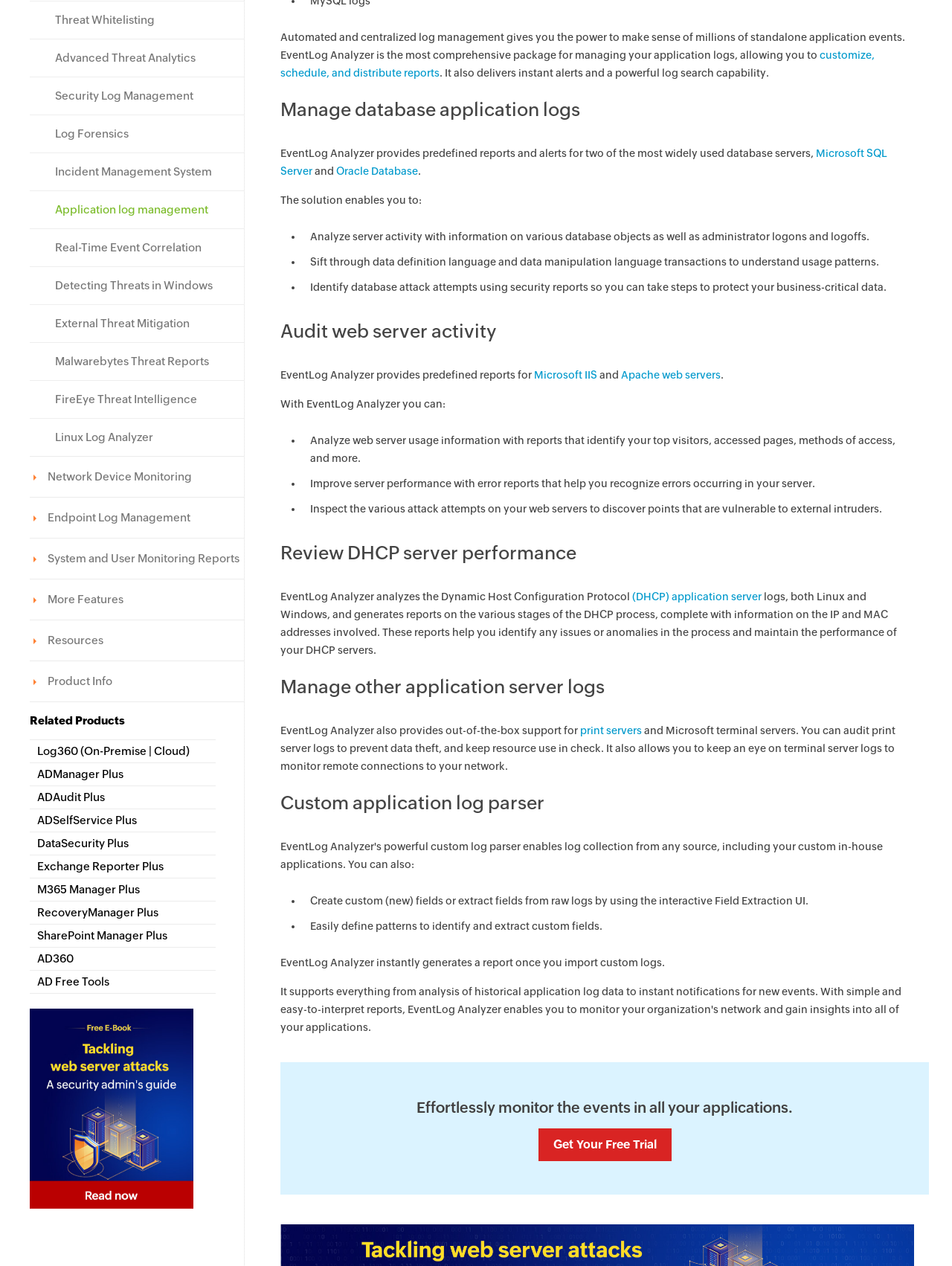Determine the bounding box coordinates for the HTML element described here: "Security Log Management".

[0.058, 0.071, 0.203, 0.08]